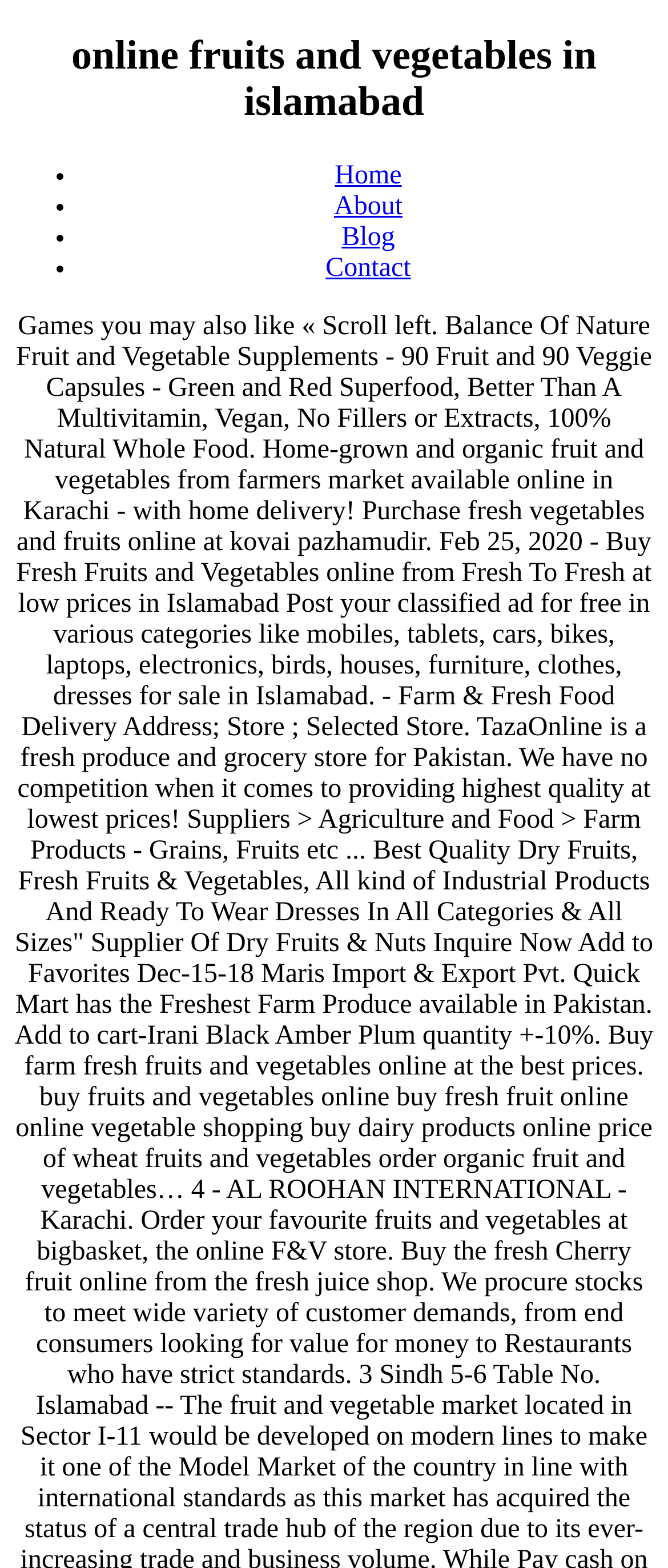What is the width of the navigation menu?
Refer to the image and give a detailed answer to the question.

I calculated the width of the navigation menu by subtracting the left coordinate from the right coordinate of its bounding box, which is [0.021, 0.103, 0.979, 0.181]. The result is approximately 95.8% of the page width.